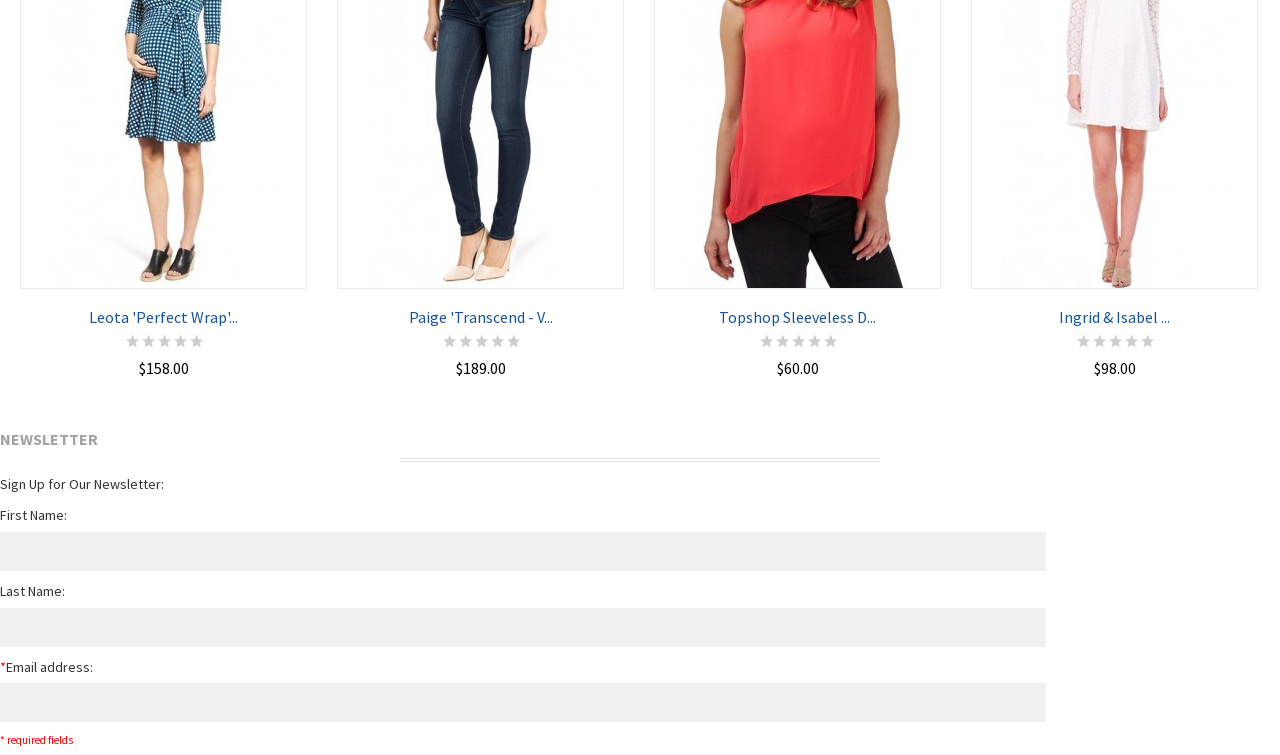Identify the bounding box coordinates for the UI element described as follows: "Add to Cart". Ensure the coordinates are four float numbers between 0 and 1, formatted as [left, top, right, bottom].

[0.814, 0.103, 0.927, 0.154]